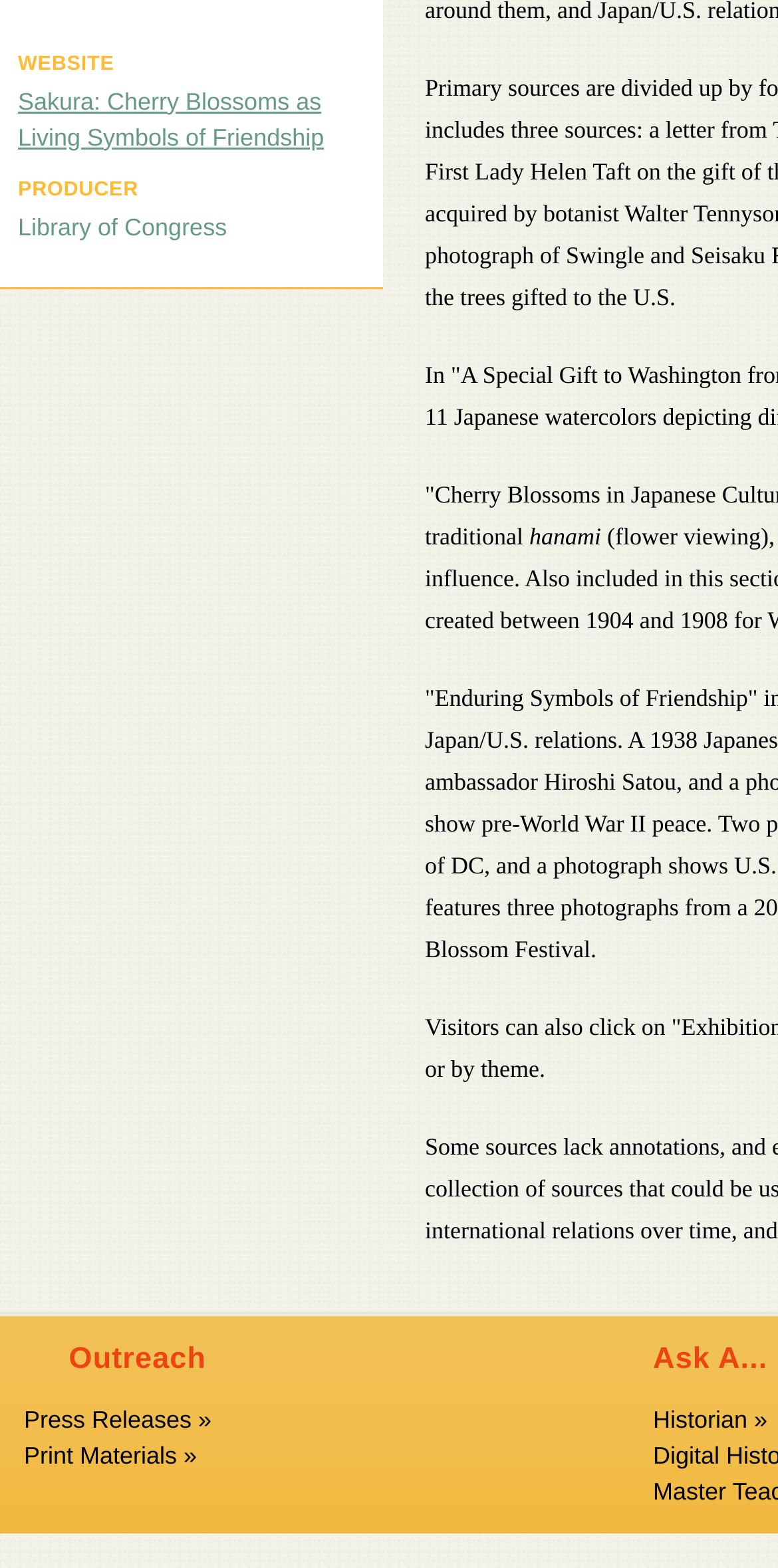Using the provided element description, identify the bounding box coordinates as (top-left x, top-left y, bottom-right x, bottom-right y). Ensure all values are between 0 and 1. Description: Historian »

[0.839, 0.896, 0.986, 0.914]